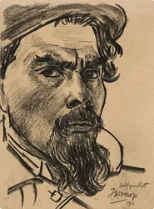Utilize the information from the image to answer the question in detail:
What is the dominant color tone of the artwork?

The caption states that the use of monochromatic tones enhances the dramatic effect, highlighting the contours of the face and the texture of the medium.